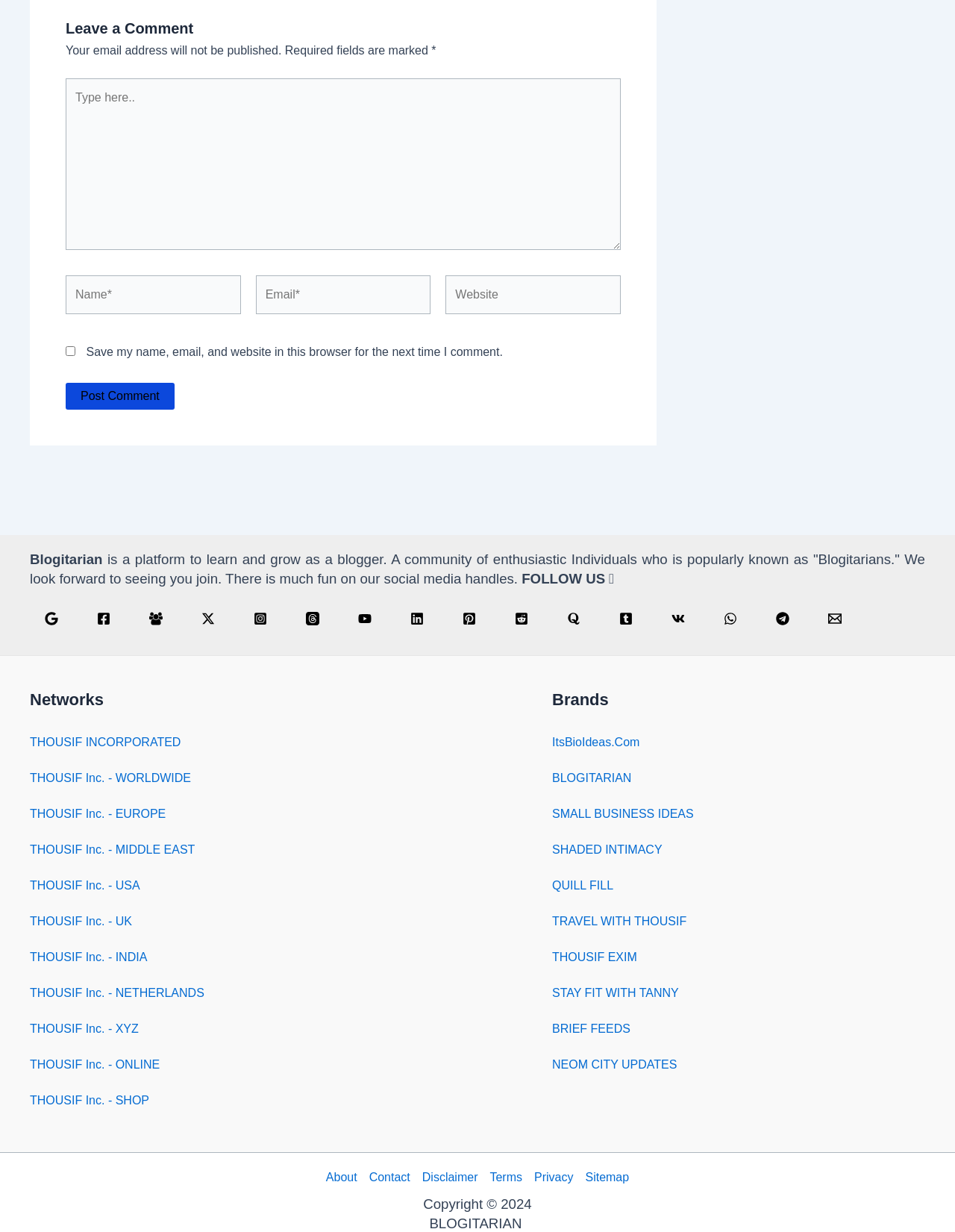Please identify the bounding box coordinates of the area that needs to be clicked to follow this instruction: "Type your name".

[0.069, 0.224, 0.252, 0.255]